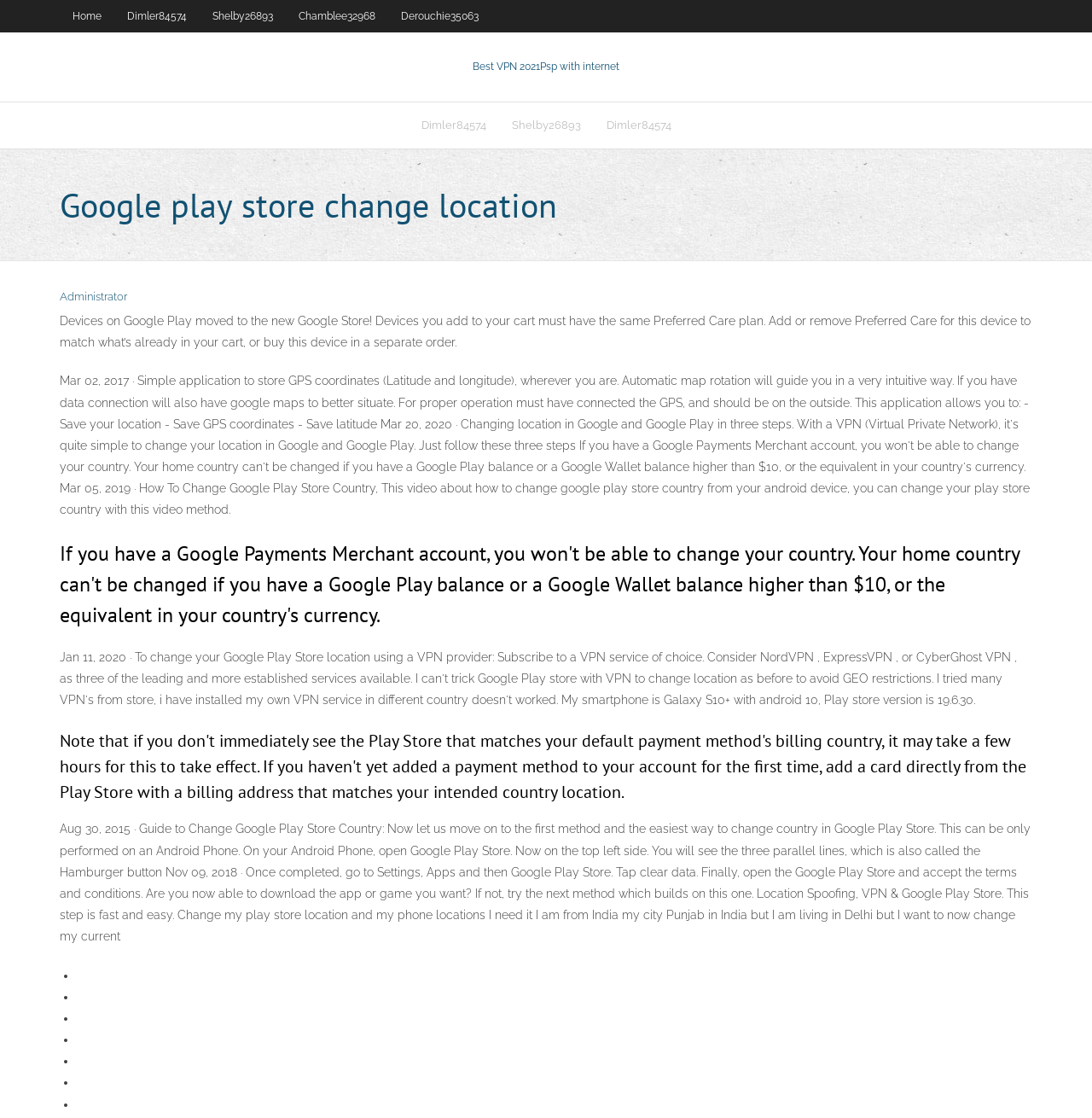Determine the bounding box coordinates of the clickable element to complete this instruction: "Click on Administrator". Provide the coordinates in the format of four float numbers between 0 and 1, [left, top, right, bottom].

[0.055, 0.259, 0.116, 0.271]